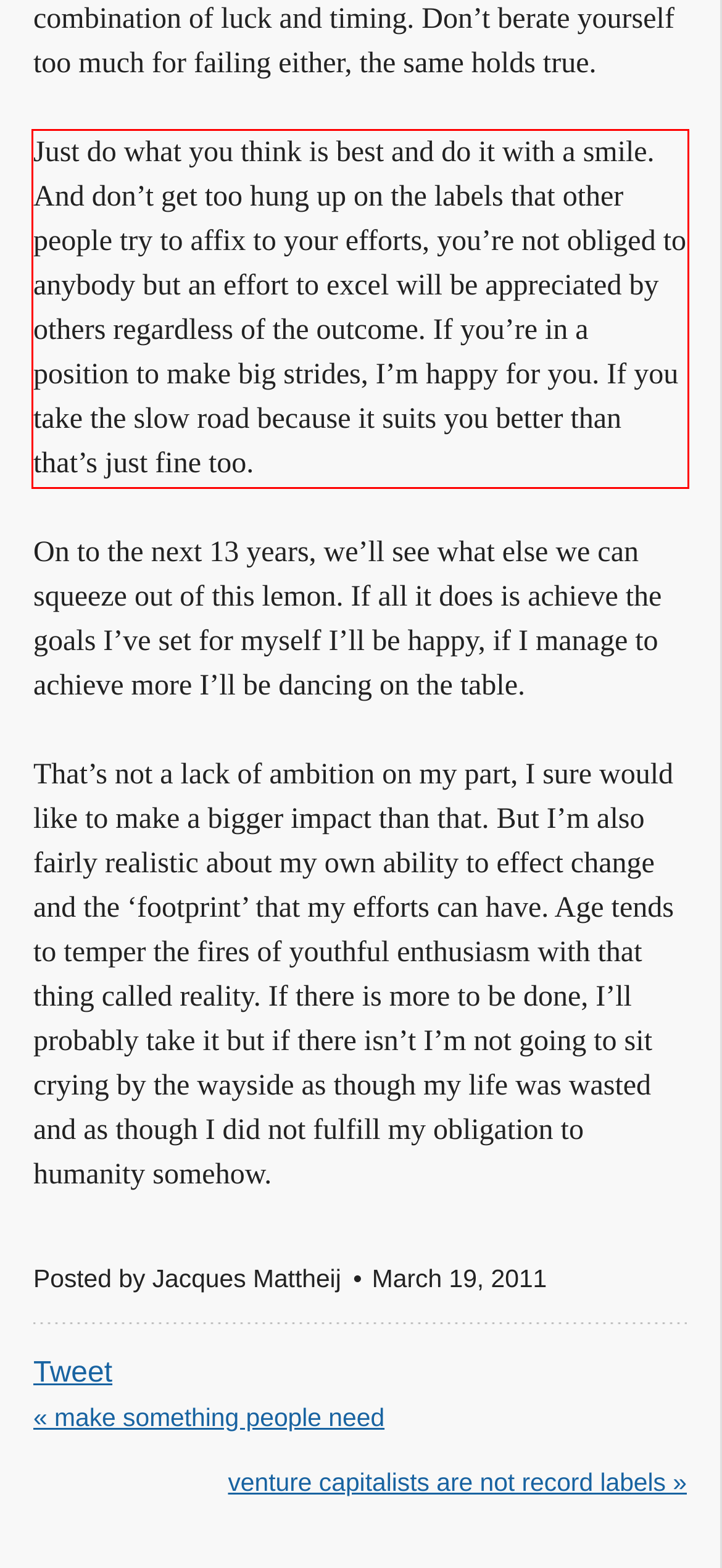Examine the webpage screenshot and use OCR to obtain the text inside the red bounding box.

Just do what you think is best and do it with a smile. And don’t get too hung up on the labels that other people try to affix to your efforts, you’re not obliged to anybody but an effort to excel will be appreciated by others regardless of the outcome. If you’re in a position to make big strides, I’m happy for you. If you take the slow road because it suits you better than that’s just fine too.